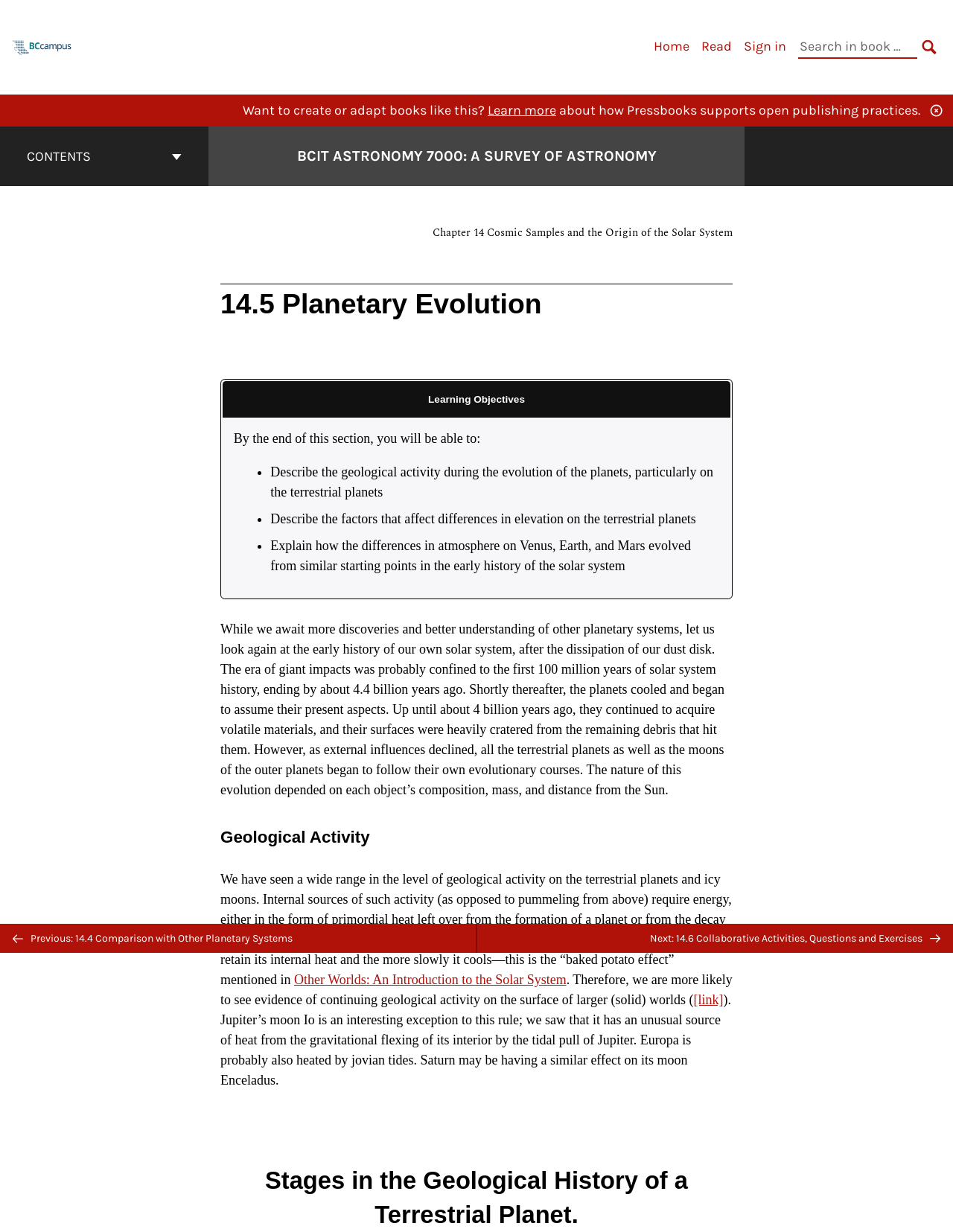Generate a thorough caption that explains the contents of the webpage.

This webpage is about Planetary Evolution, specifically chapter 14.5 of BCIT Astronomy 7000: A Survey of Astronomy. At the top left, there is a logo for the British Columbia/Yukon Open Authoring Platform, accompanied by a link to the platform. To the right of the logo, there is a primary navigation menu with links to Home, Read, and Sign in, as well as a search bar.

Below the navigation menu, there is a promotional section that encourages users to create or adapt books like this one, with a link to learn more about Pressbooks and its support for open publishing practices.

The main content of the page is divided into two sections. On the left, there is a navigation menu for the book contents, with a button to expand or collapse the menu. Below the button, there is a link to the cover page of the book, followed by the chapter title "14.5 Planetary Evolution" and a heading "Learning Objectives".

On the right, there is a section that describes the learning objectives, including a list of three bullet points that outline what students will be able to do by the end of the section. Below the learning objectives, there is a passage of text that discusses the early history of the solar system, followed by a section on geological activity, which includes a heading and several paragraphs of text.

At the bottom of the page, there is a navigation menu for previous and next sections, with links to the previous chapter "14.4 Comparison with Other Planetary Systems" and the next chapter "14.6 Collaborative Activities, Questions and Exercises". There is also a button to return to the top of the page.